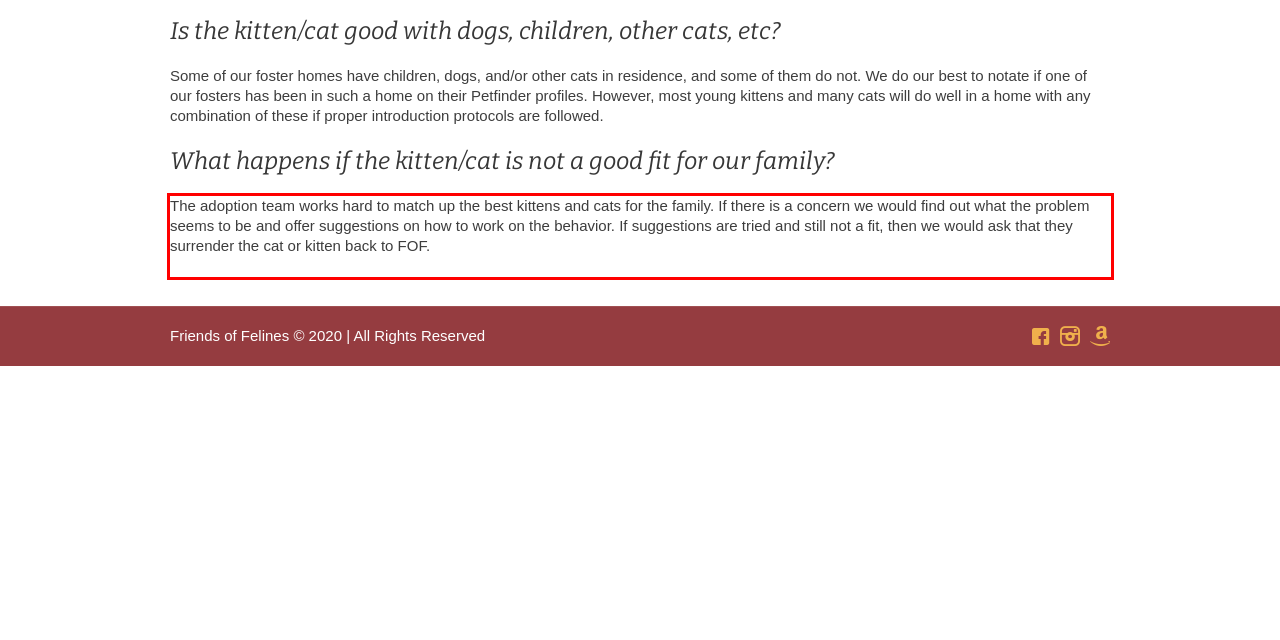Please look at the screenshot provided and find the red bounding box. Extract the text content contained within this bounding box.

The adoption team works hard to match up the best kittens and cats for the family. If there is a concern we would find out what the problem seems to be and offer suggestions on how to work on the behavior. If suggestions are tried and still not a fit, then we would ask that they surrender the cat or kitten back to FOF.